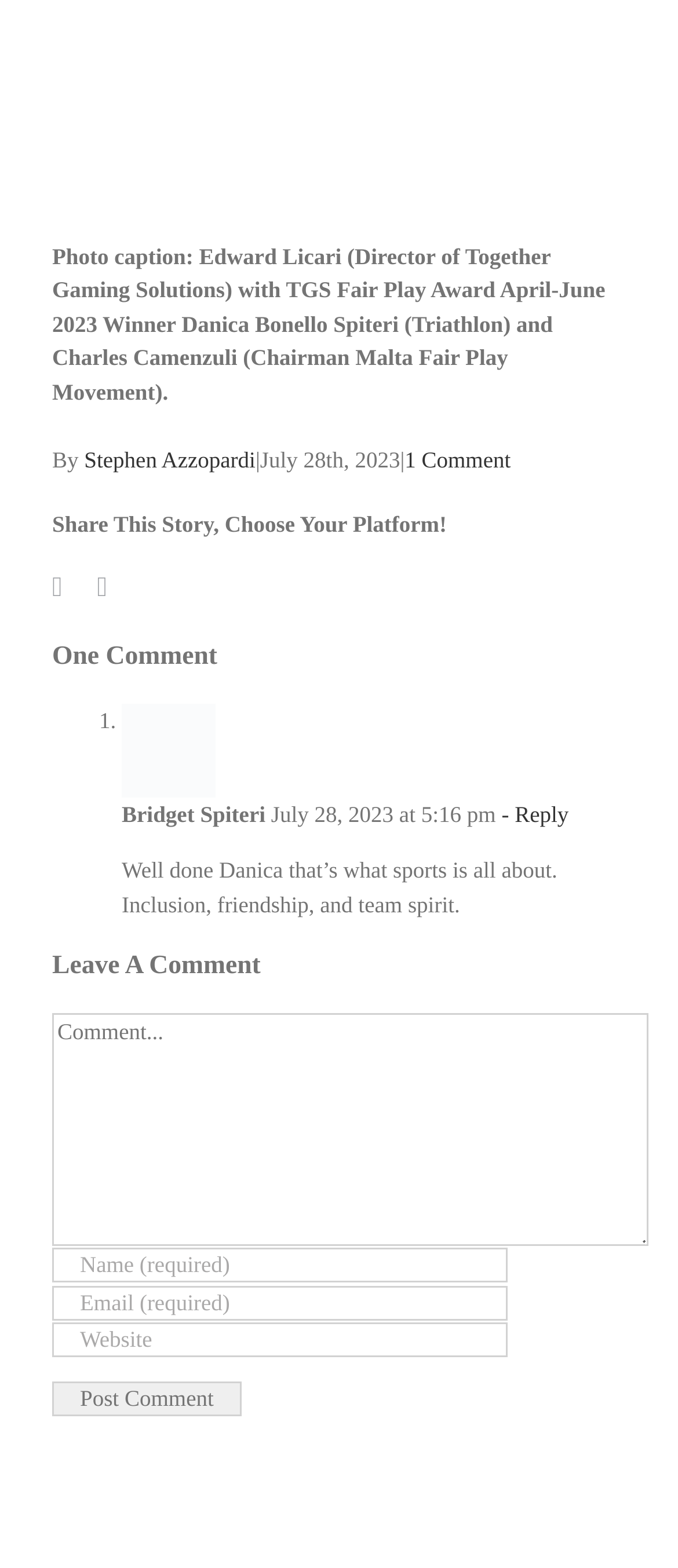Locate the bounding box coordinates of the item that should be clicked to fulfill the instruction: "View the article by Stephen Azzopardi".

[0.124, 0.285, 0.377, 0.302]